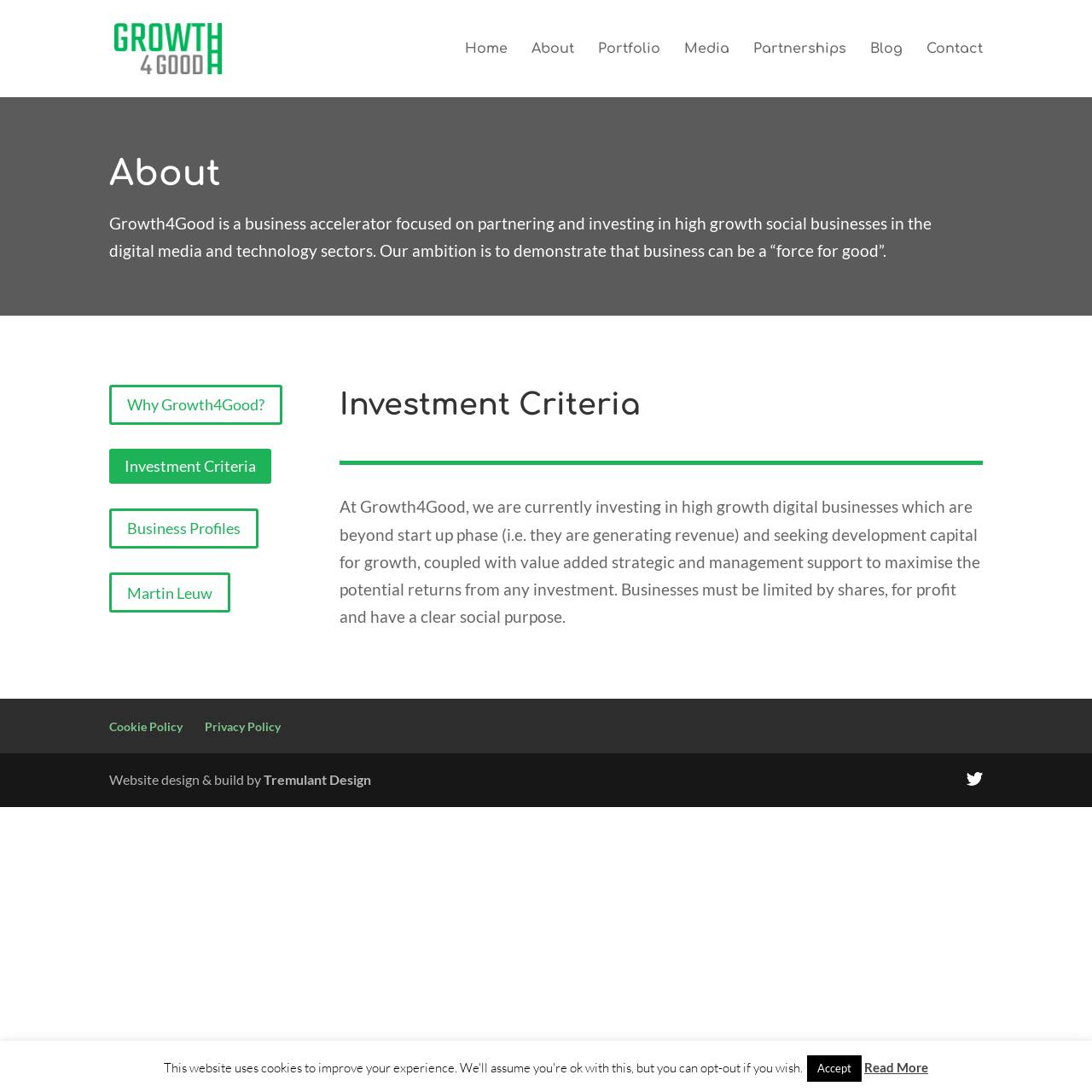Please specify the bounding box coordinates of the region to click in order to perform the following instruction: "view business profiles".

[0.1, 0.465, 0.237, 0.502]